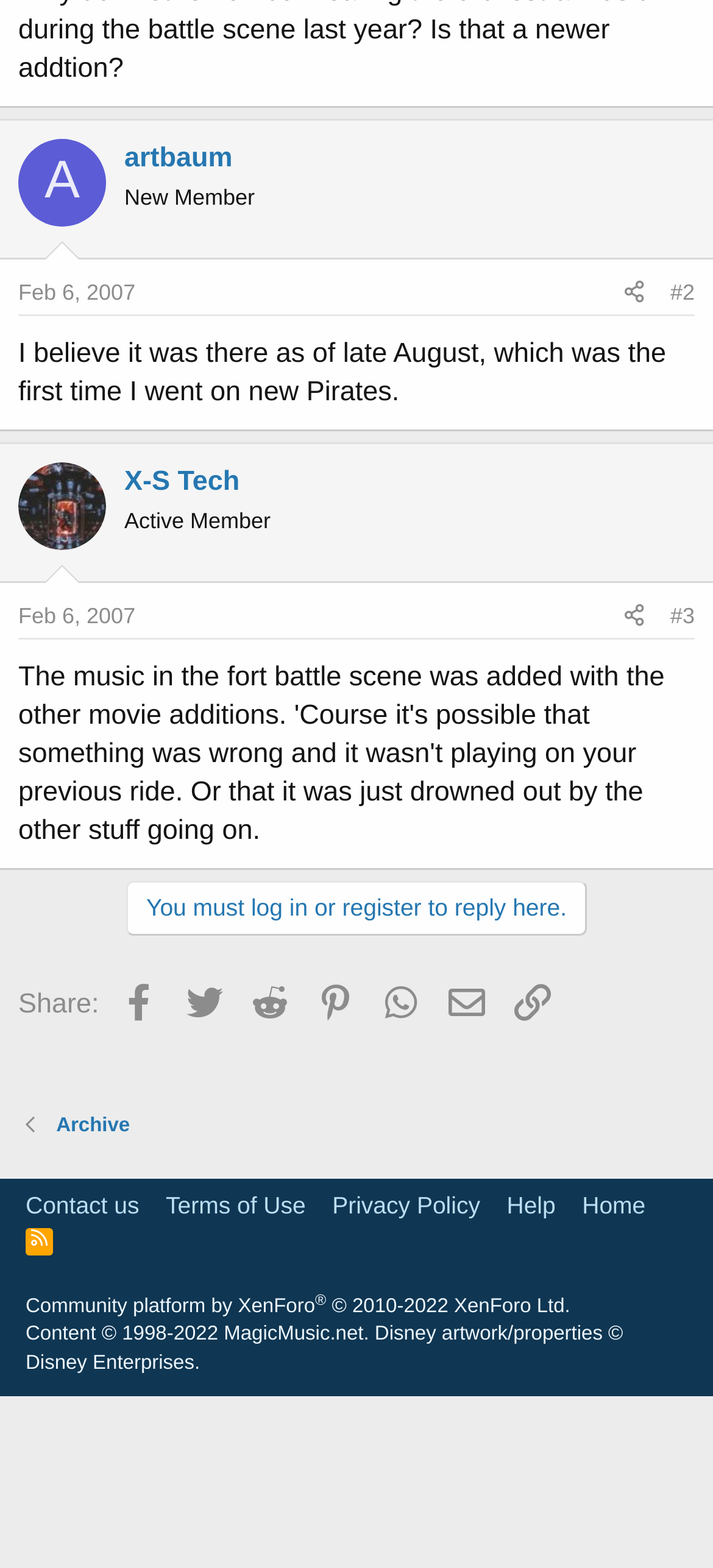Locate the bounding box coordinates of the area you need to click to fulfill this instruction: 'Click on the 'X-S Tech' link'. The coordinates must be in the form of four float numbers ranging from 0 to 1: [left, top, right, bottom].

[0.026, 0.295, 0.149, 0.351]